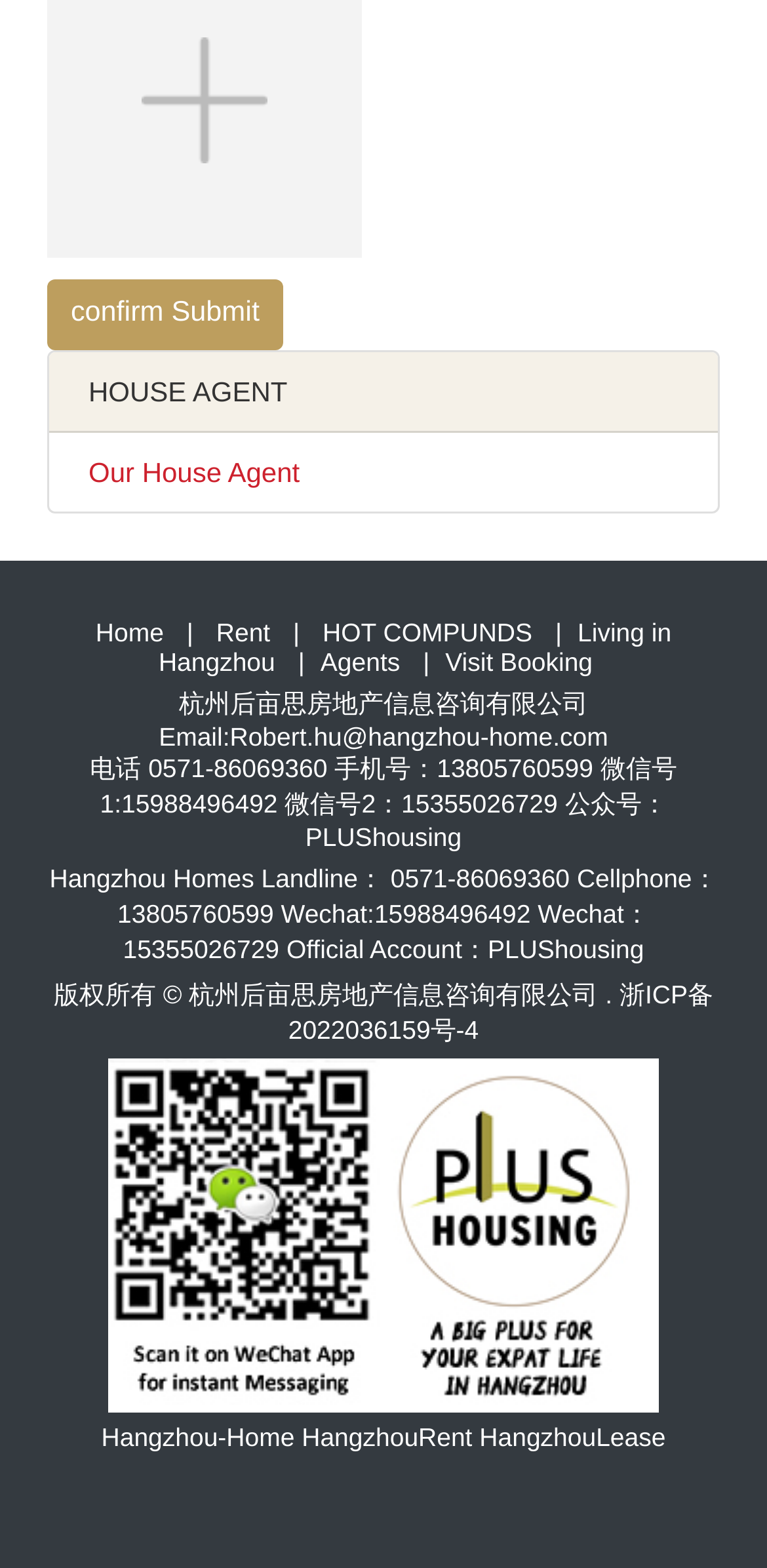Find the bounding box coordinates for the area that must be clicked to perform this action: "Click on 'Hangzhou-Home'".

[0.132, 0.907, 0.384, 0.925]